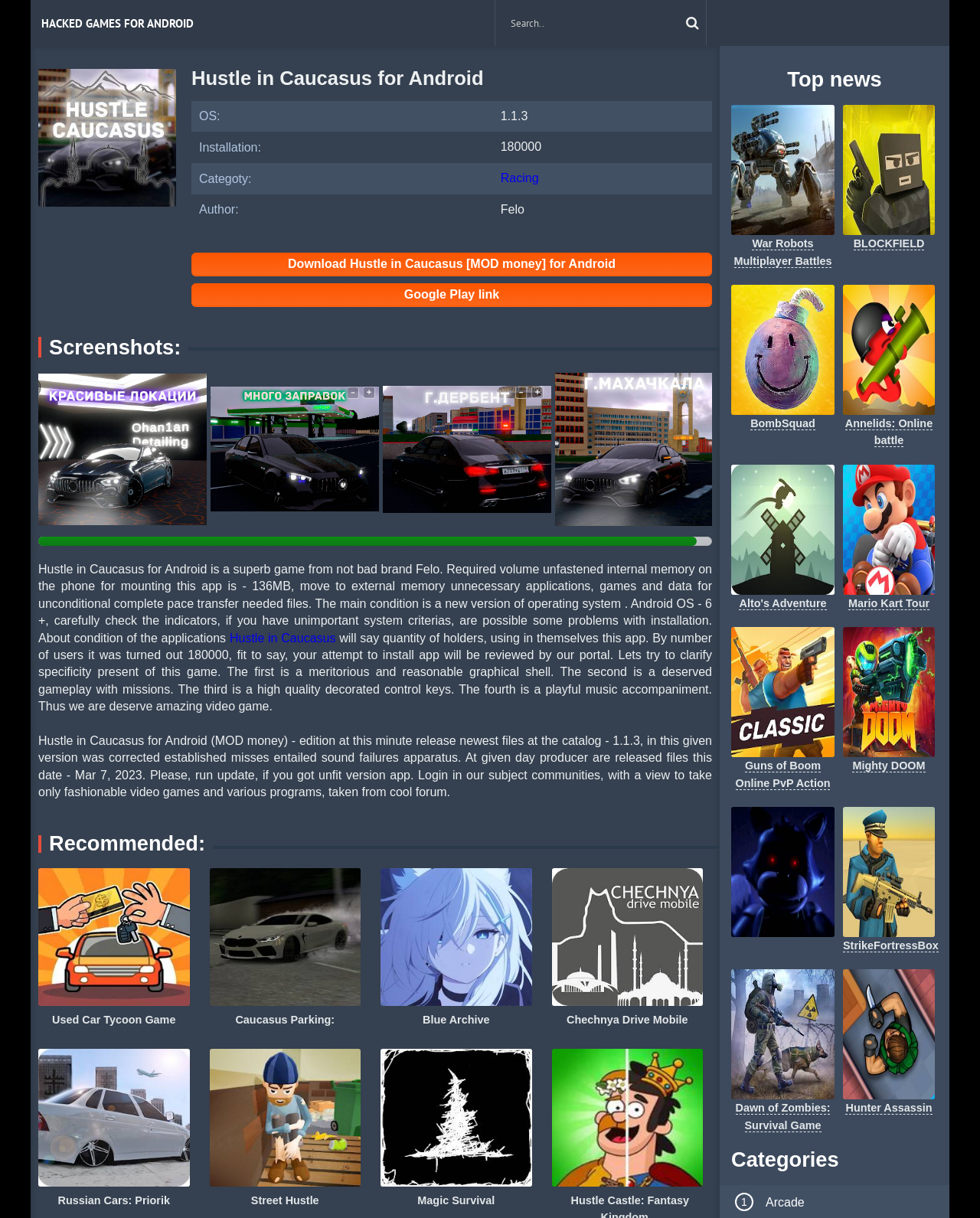How many users have installed the game?
Look at the image and answer the question using a single word or phrase.

180000